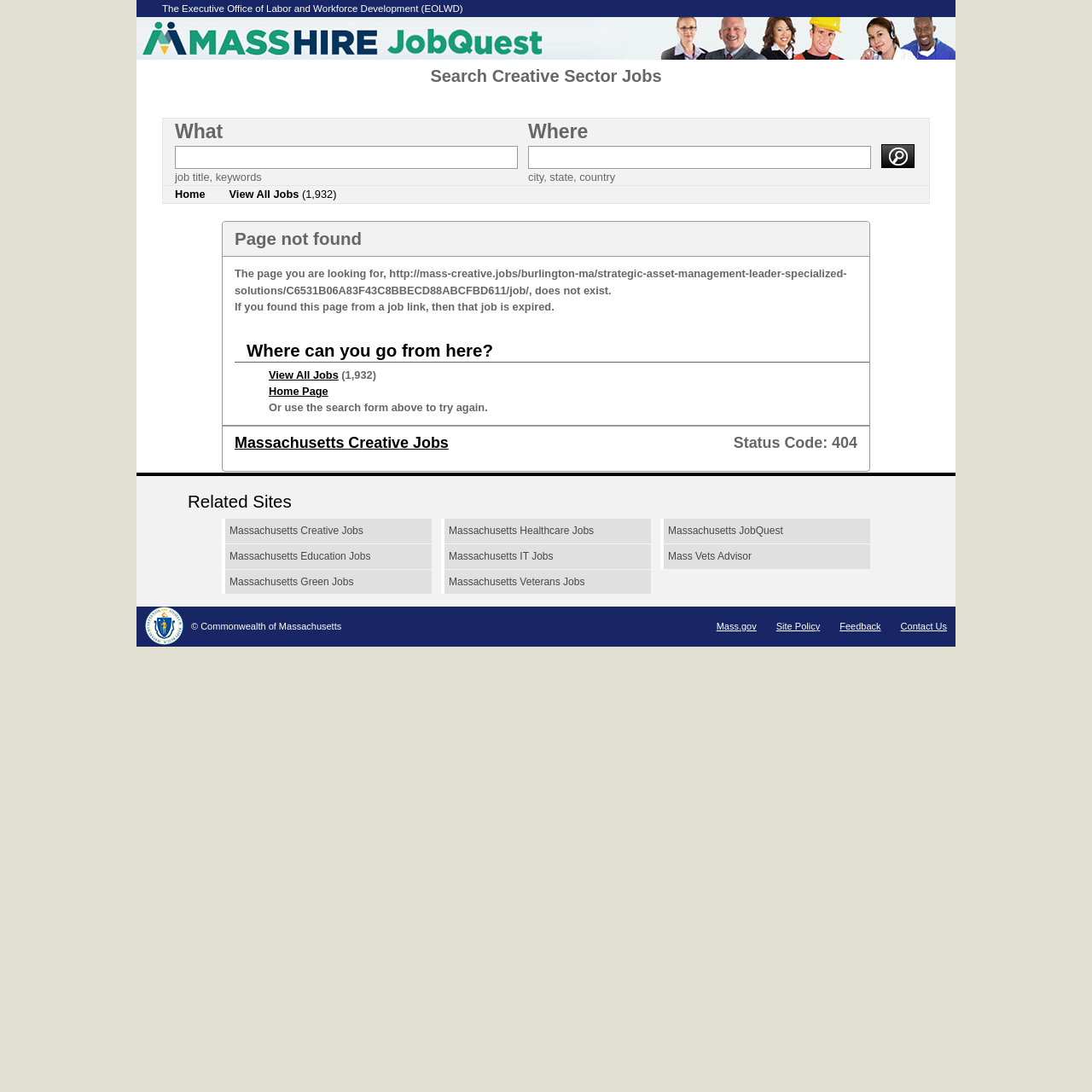Determine the coordinates of the bounding box for the clickable area needed to execute this instruction: "View All Jobs".

[0.199, 0.171, 0.319, 0.186]